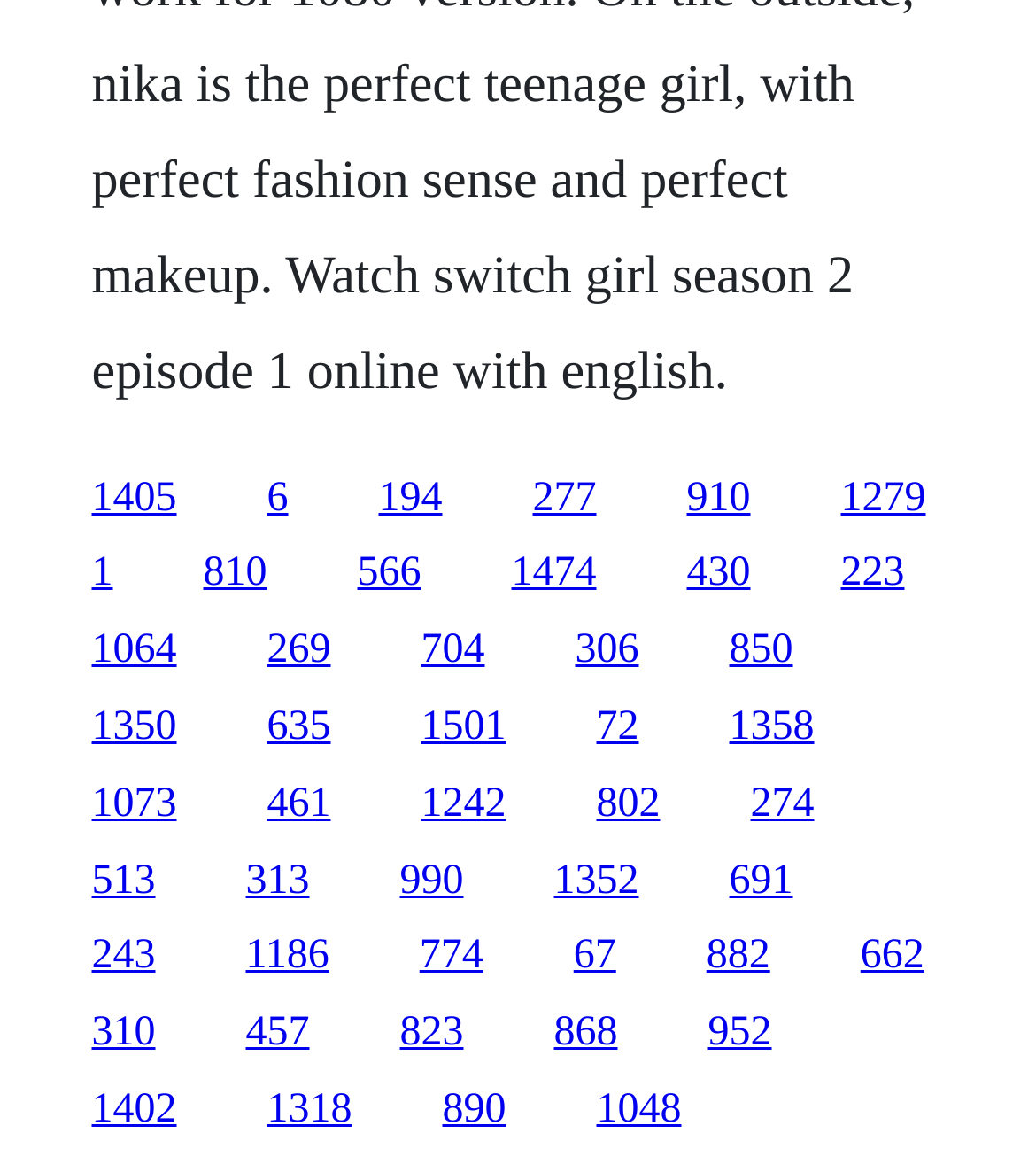What is the horizontal position of the link '1350'? Analyze the screenshot and reply with just one word or a short phrase.

Left